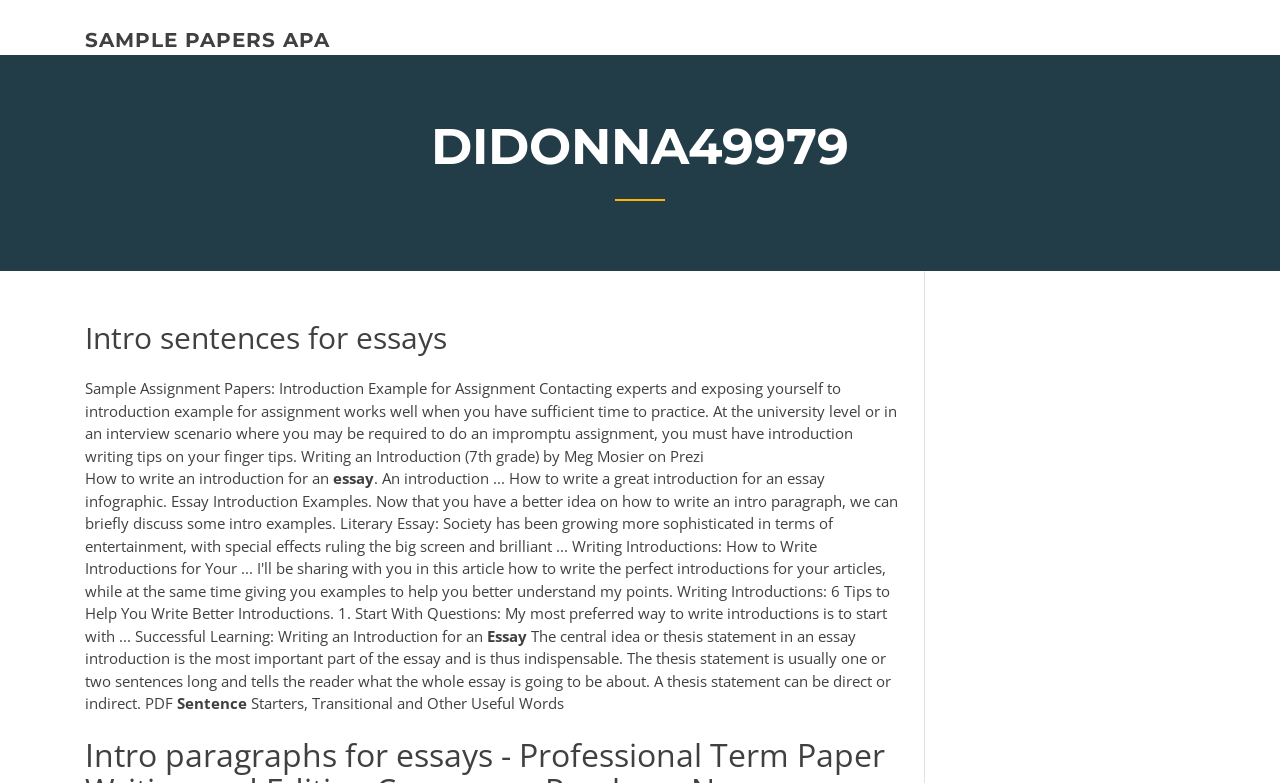Give a comprehensive overview of the webpage, including key elements.

The webpage is about providing guidance on writing introduction sentences for essays. At the top, there is a link to "SAMPLE PAPERS APA" on the left side. Below it, a heading "DIDONNA49979" is displayed prominently across the page. 

Underneath the heading, a subheading "Intro sentences for essays" is positioned. Following this subheading, a block of text explains the importance of having introduction writing tips, especially at the university level or in interview scenarios. 

Below this explanatory text, there are a few lines of text that provide more specific guidance on writing introductions, including the importance of a central idea or thesis statement. This text is divided into smaller sections, with the words "How to write an introduction for an" and "Essay" appearing on separate lines. 

The webpage also includes some keywords or tags, such as "PDF", "Sentence", and "Starters, Transitional and Other Useful Words", which are placed at the bottom of the page. Overall, the webpage appears to be a resource for individuals seeking to improve their essay writing skills, particularly in crafting effective introduction sentences.